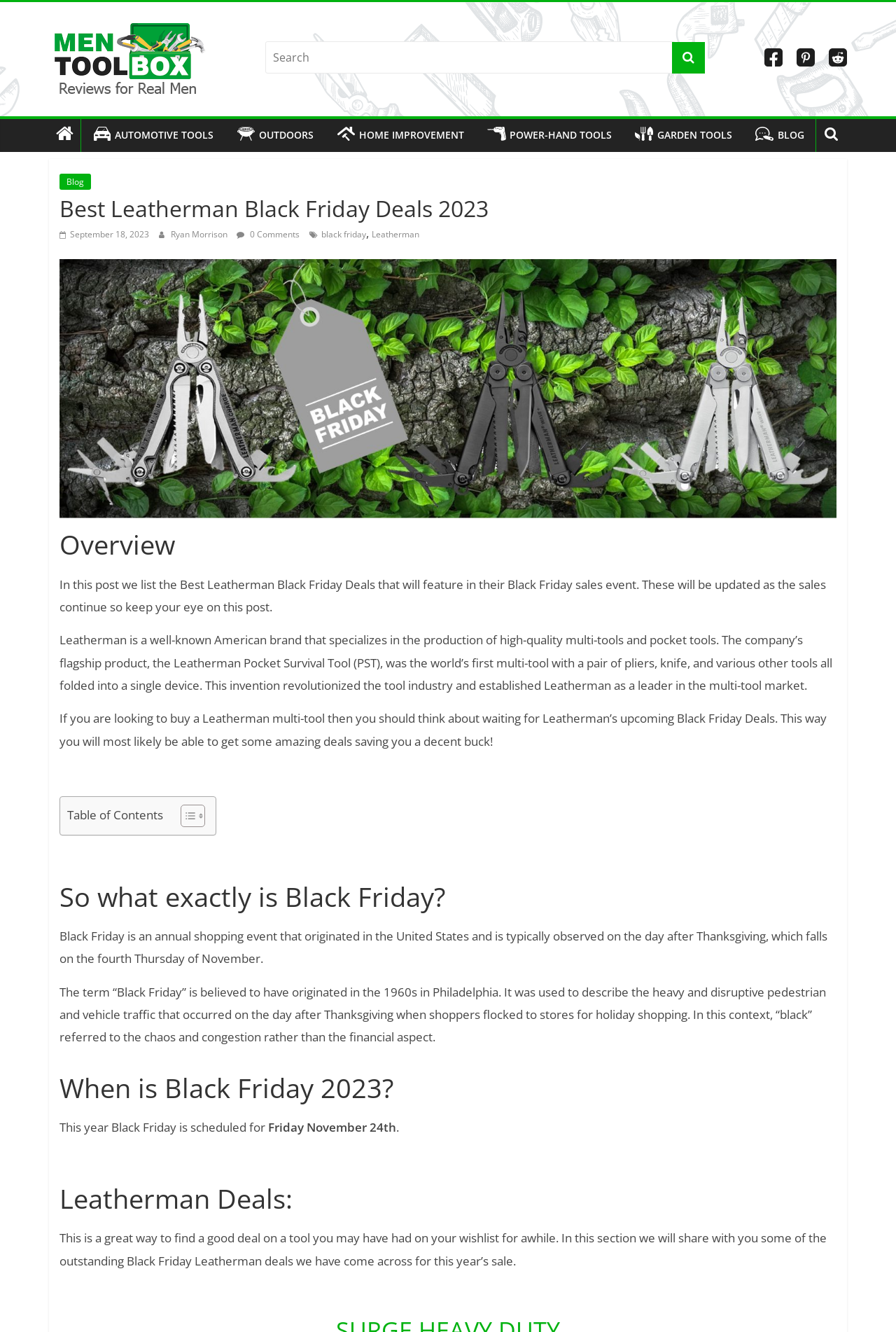Please identify the bounding box coordinates of the clickable element to fulfill the following instruction: "Toggle Table of Content". The coordinates should be four float numbers between 0 and 1, i.e., [left, top, right, bottom].

[0.19, 0.604, 0.225, 0.622]